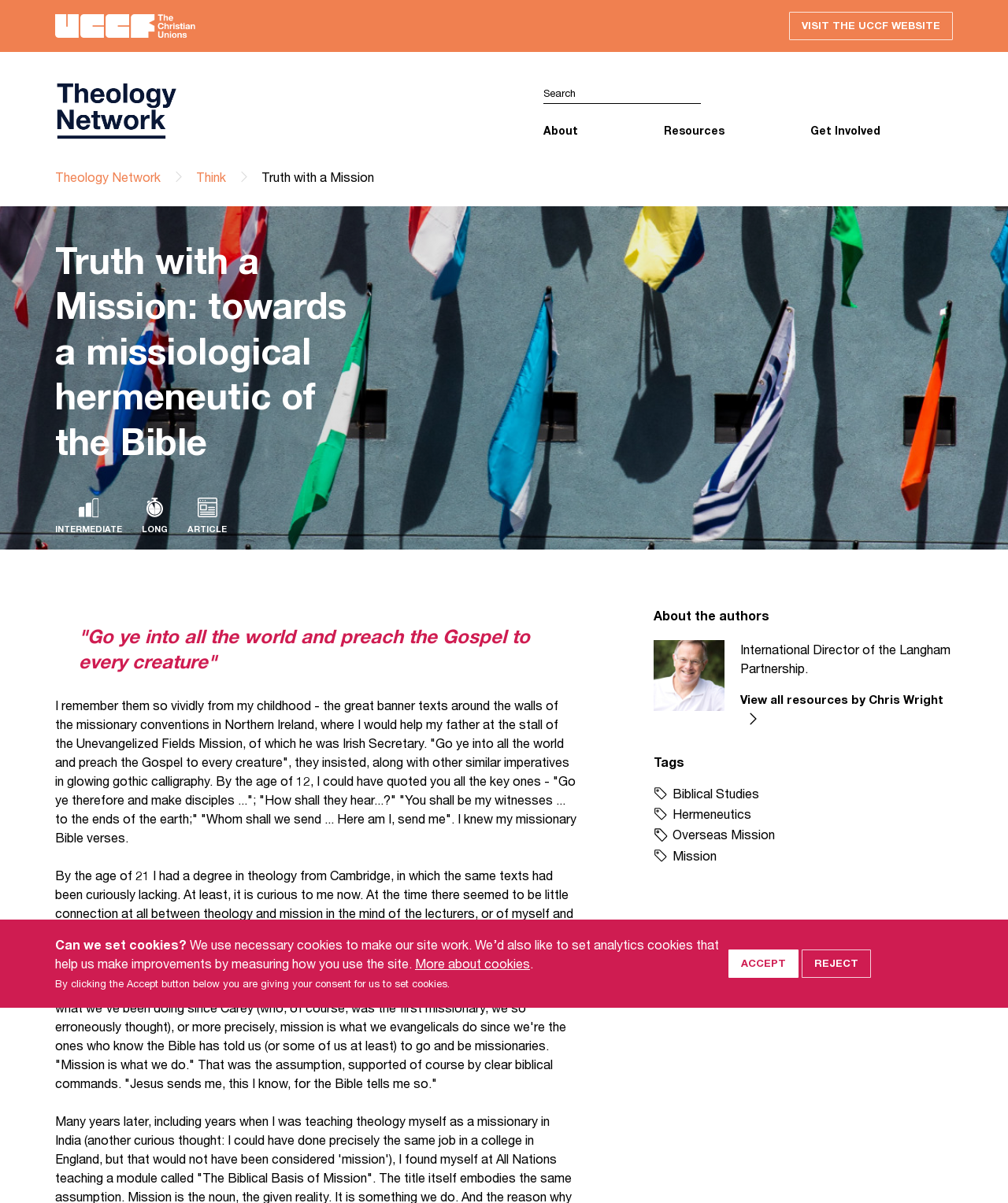Determine the bounding box coordinates for the region that must be clicked to execute the following instruction: "Visit the UCCF website".

[0.783, 0.01, 0.945, 0.033]